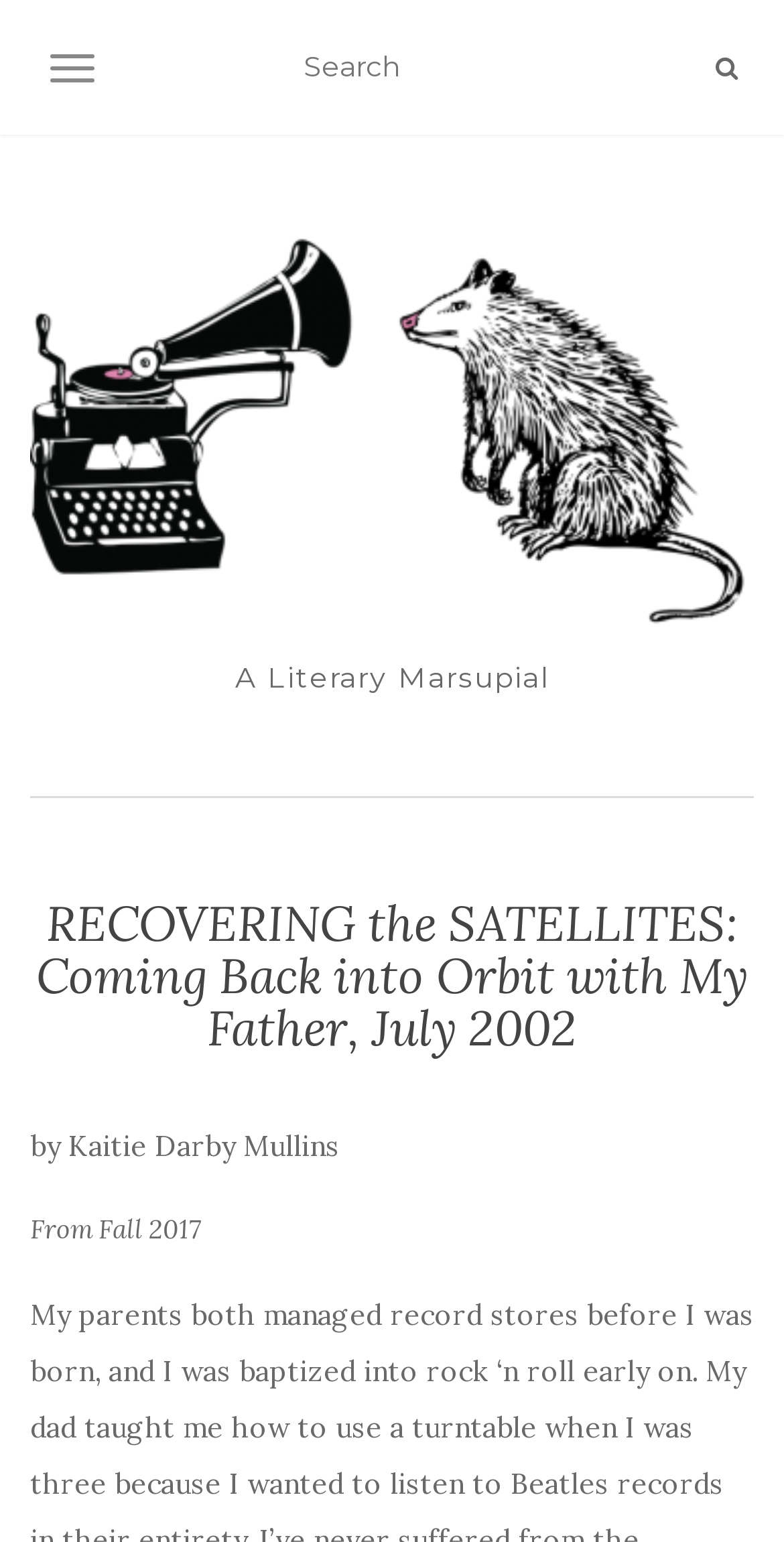Provide the bounding box coordinates of the HTML element described by the text: "name="submit" value="Search"".

[0.892, 0.025, 0.962, 0.064]